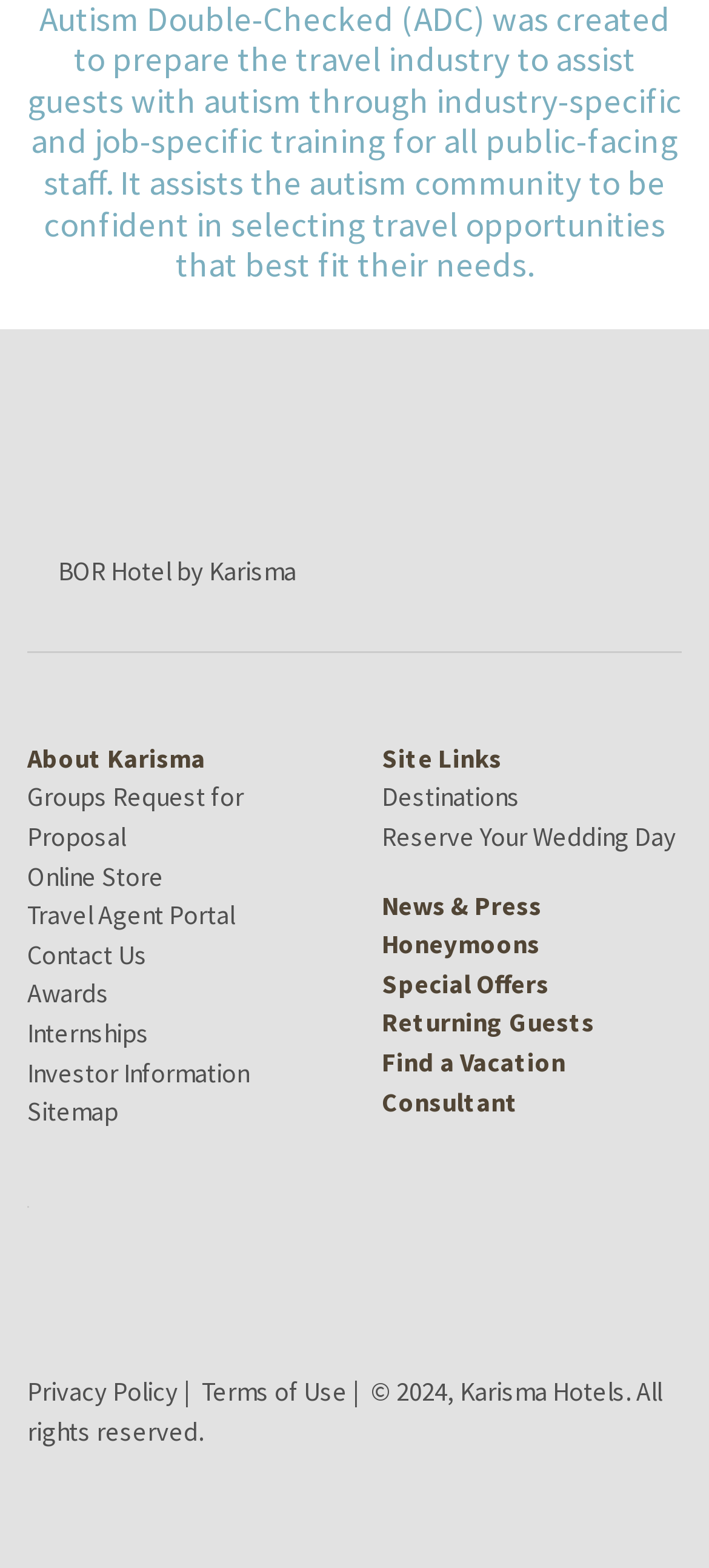What is the purpose of the 'Find a Vacation Consultant' link?
Based on the image, please offer an in-depth response to the question.

The 'Find a Vacation Consultant' link is located in the 'Site Links' section, suggesting that it is related to finding a consultant to help plan a vacation at Karisma resorts.